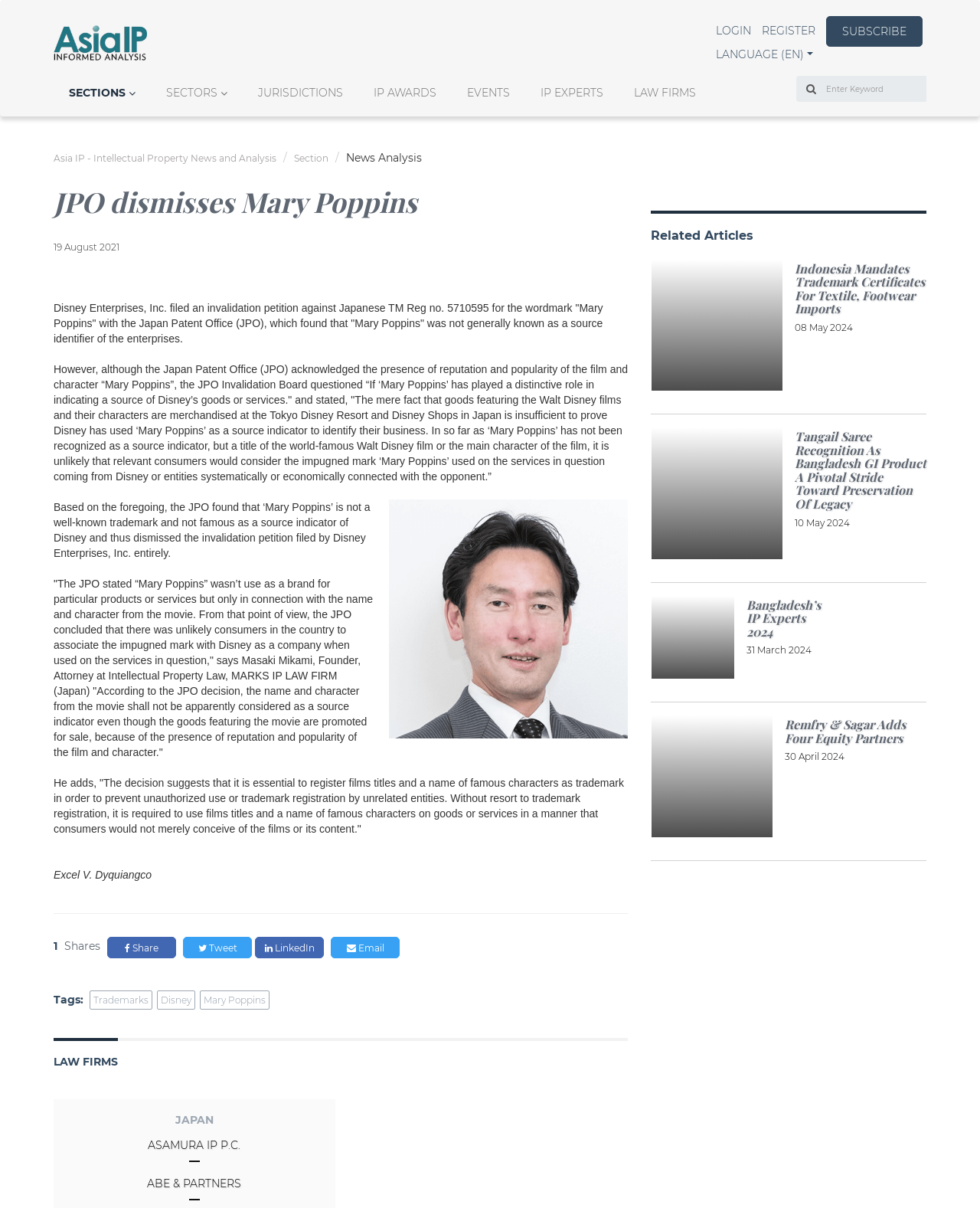Reply to the question with a brief word or phrase: What is the language of the website?

English